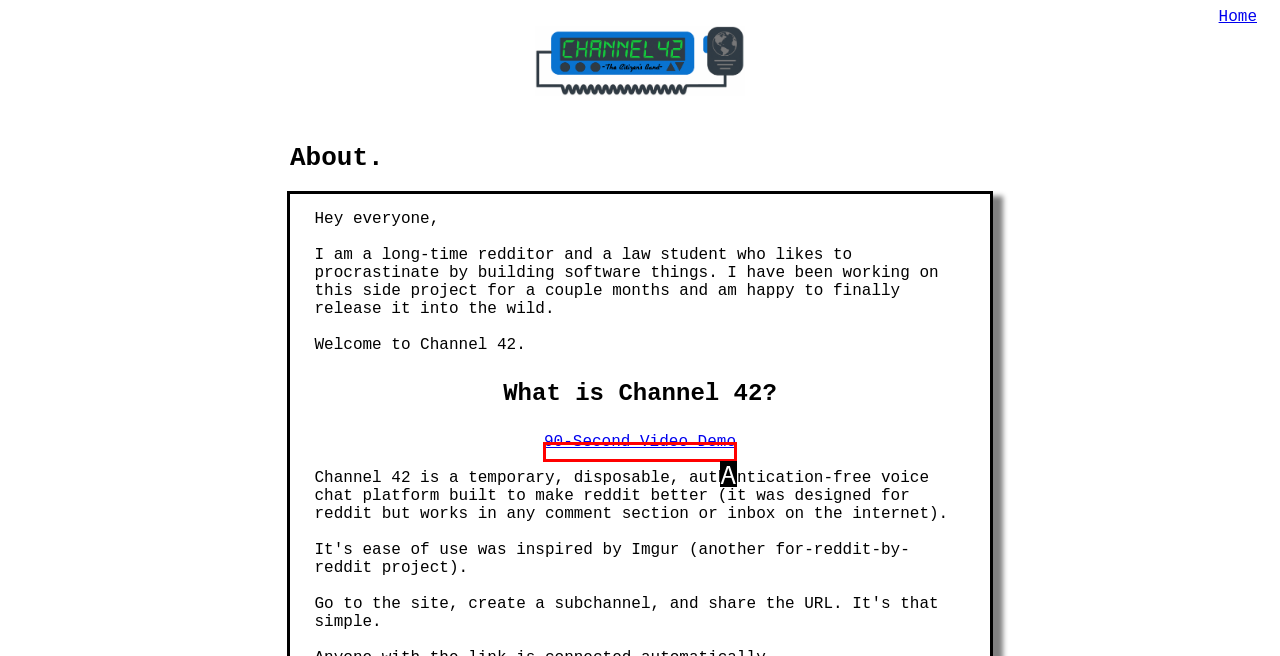Tell me which one HTML element best matches the description: 90-Second Video Demo
Answer with the option's letter from the given choices directly.

A